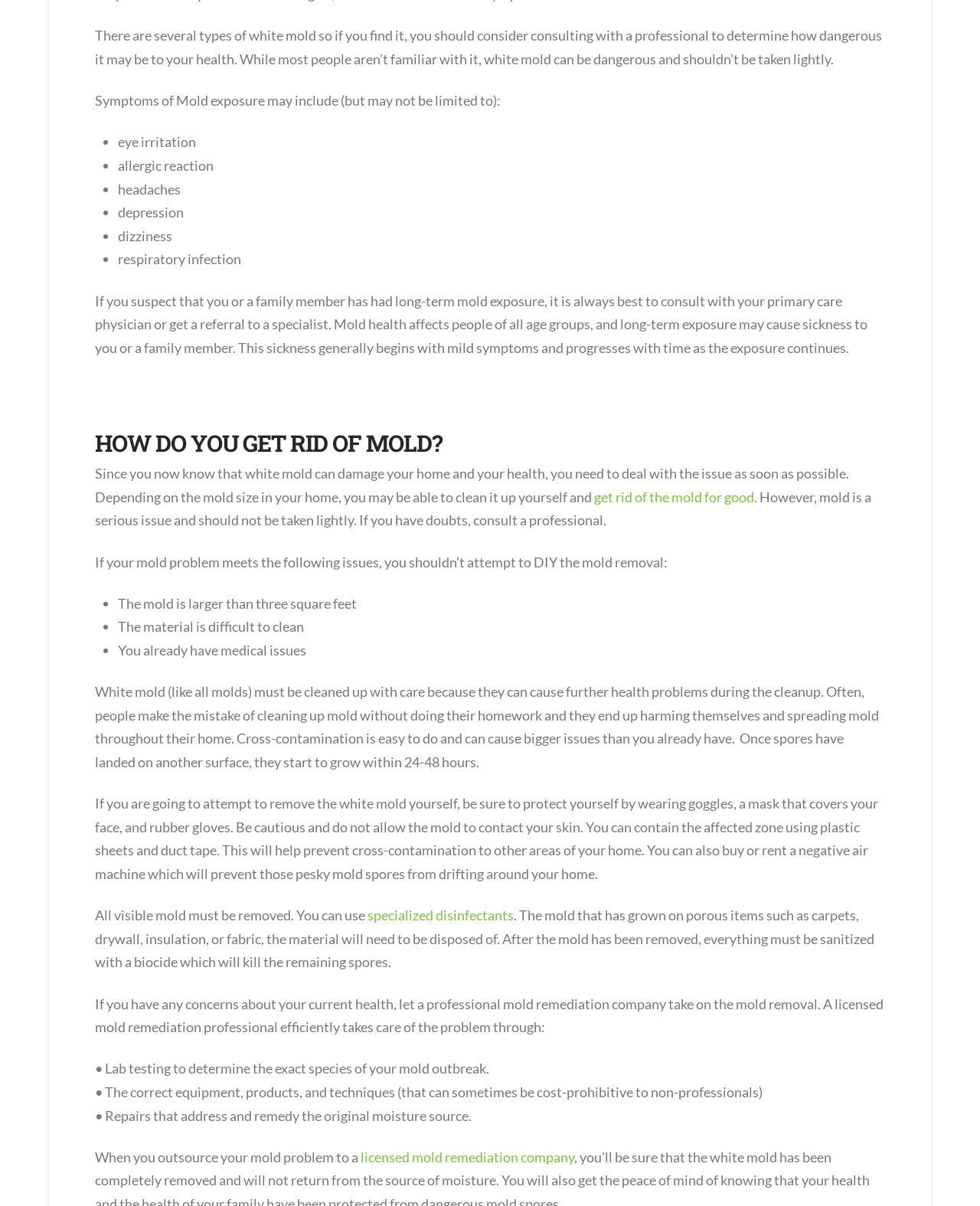Locate the bounding box of the user interface element based on this description: "specialized disinfectants".

[0.375, 0.752, 0.524, 0.766]